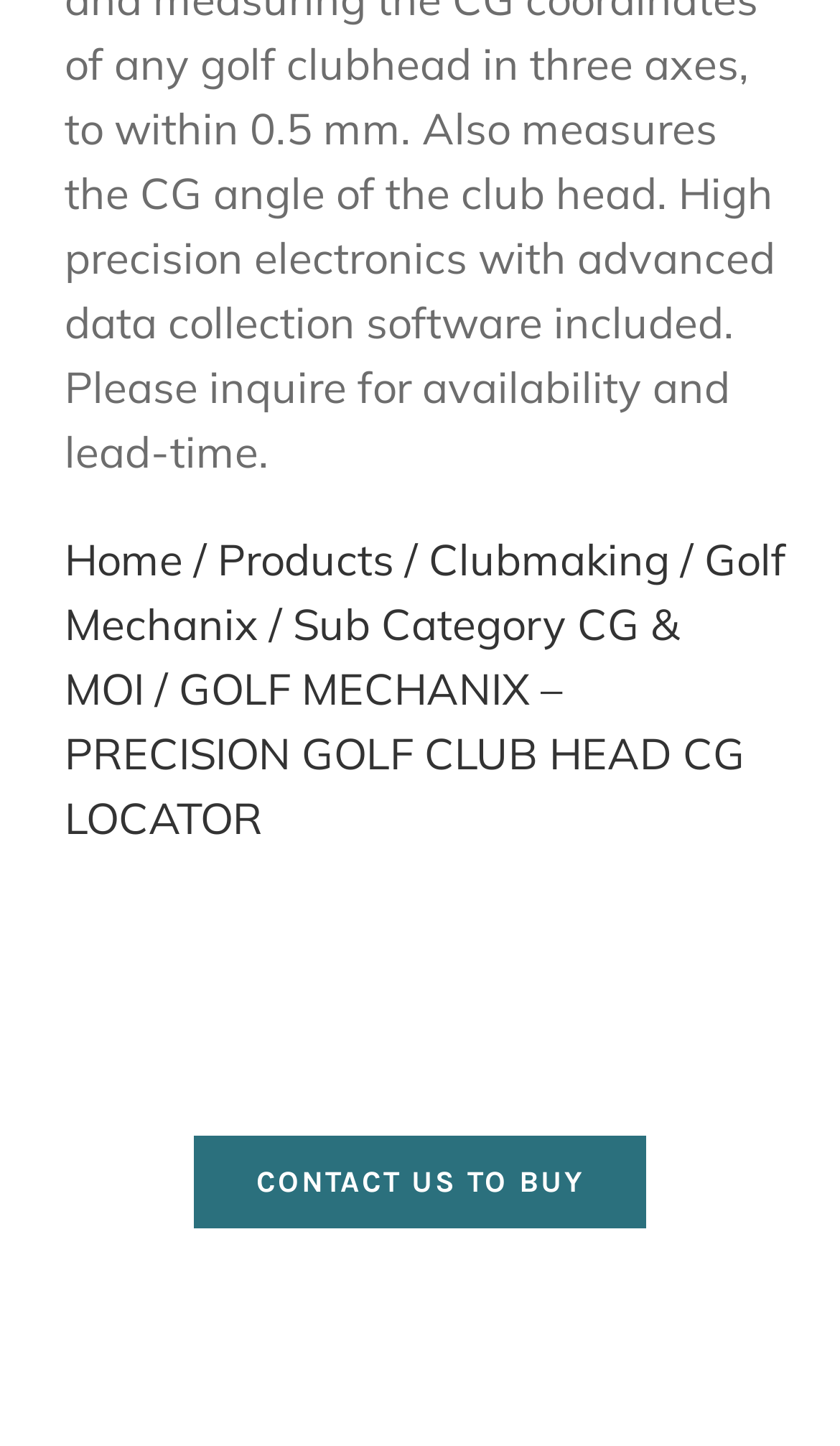Provide a one-word or one-phrase answer to the question:
How many menu items are there?

4